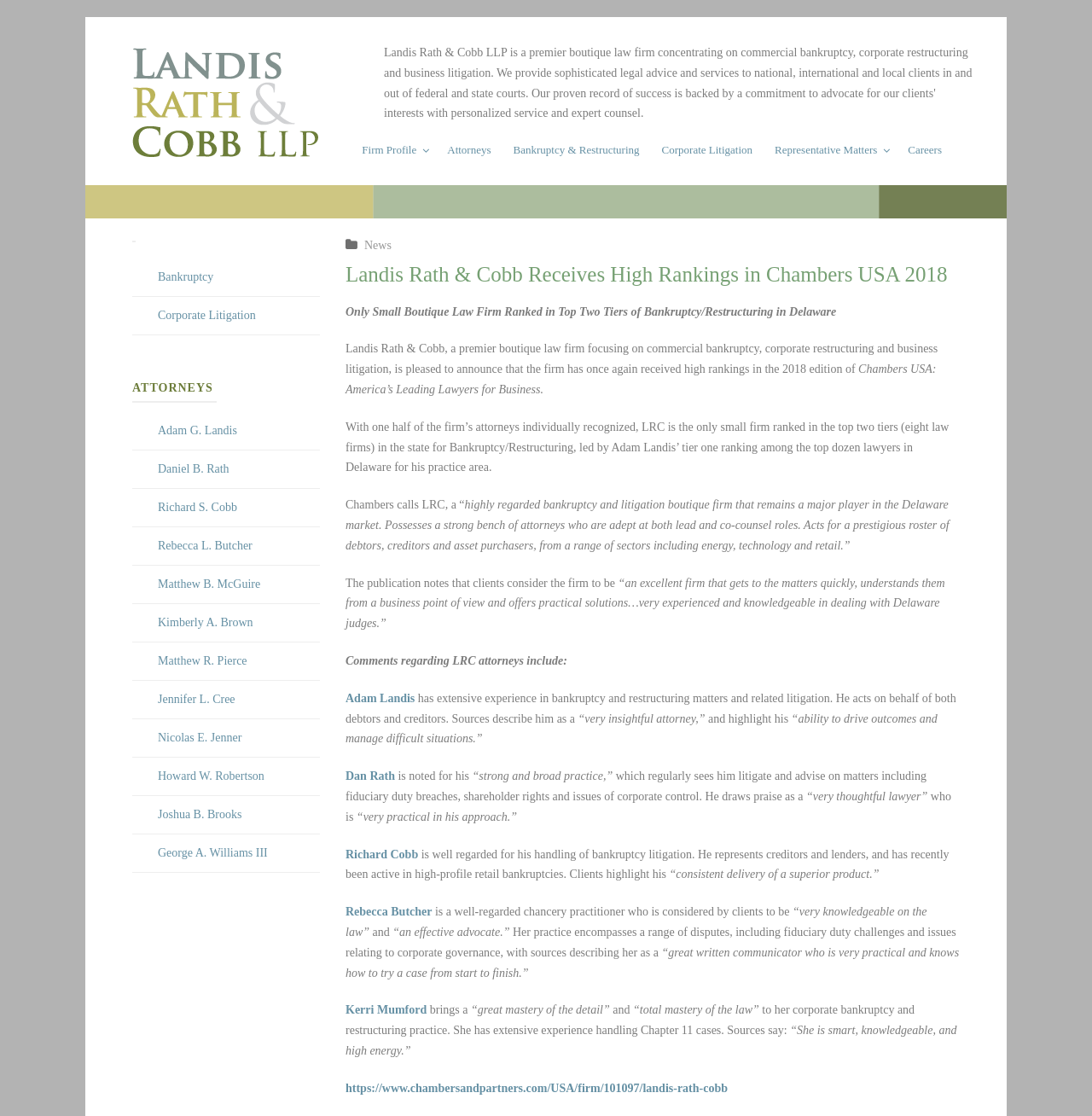Please locate the bounding box coordinates of the element that needs to be clicked to achieve the following instruction: "Read about 'Bankruptcy & Restructuring'". The coordinates should be four float numbers between 0 and 1, i.e., [left, top, right, bottom].

[0.466, 0.119, 0.59, 0.158]